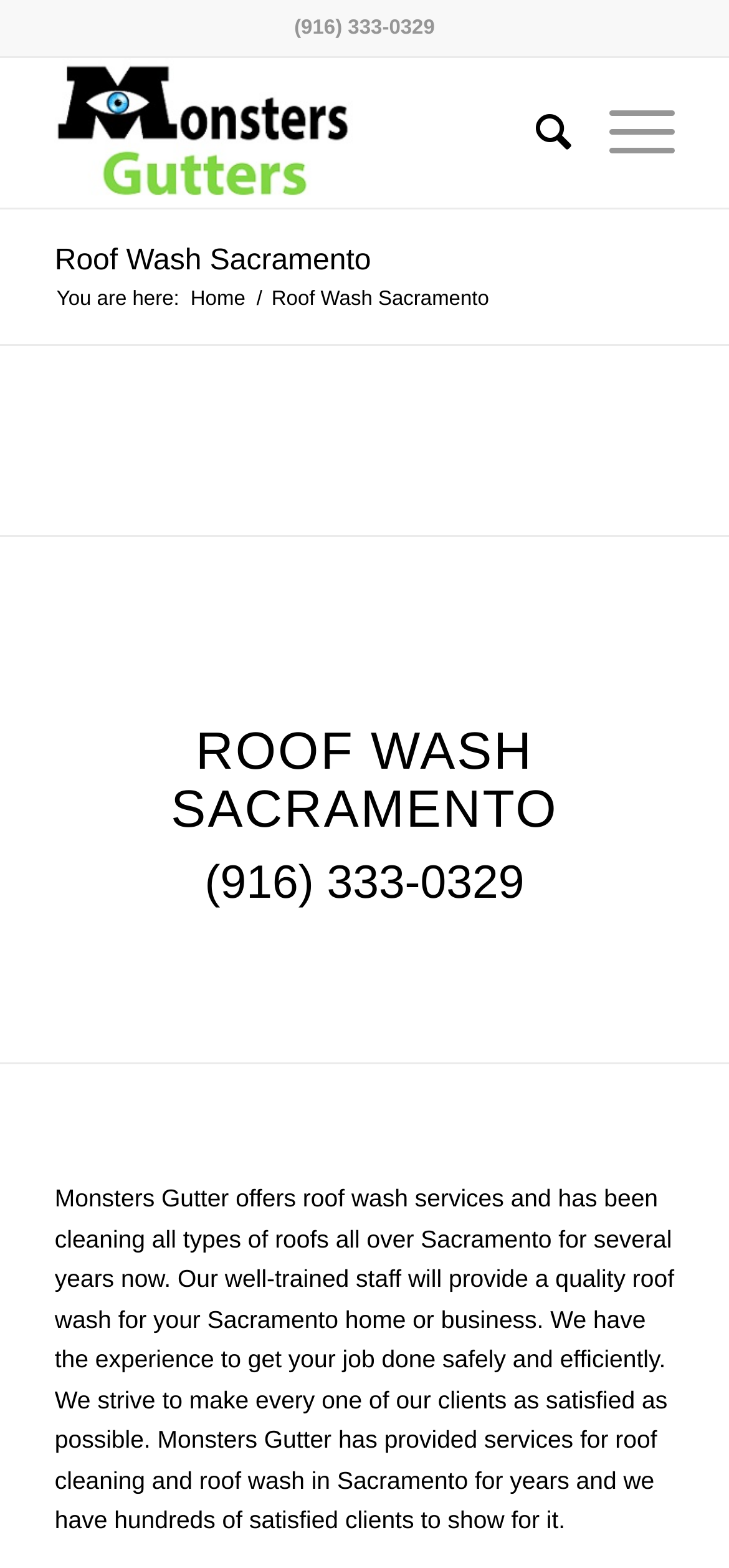Please locate the UI element described by "(916) 333-0329" and provide its bounding box coordinates.

[0.404, 0.011, 0.596, 0.025]